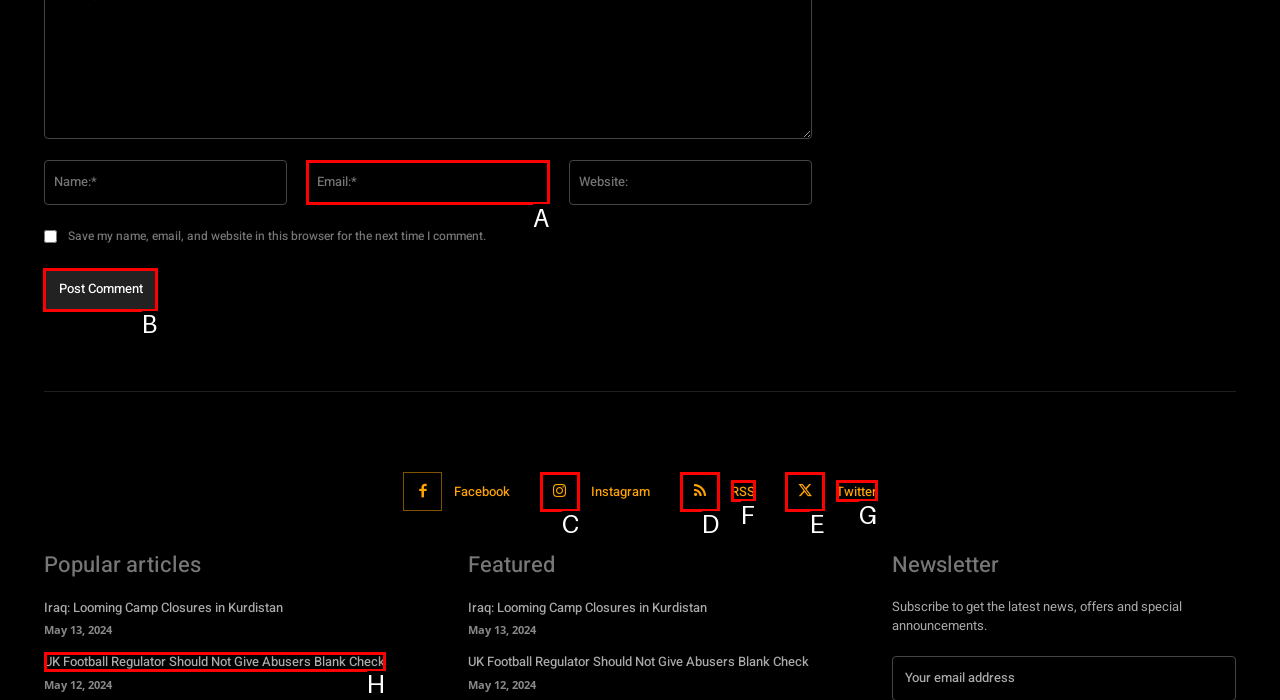Select the HTML element that needs to be clicked to carry out the task: Click the Post Comment button
Provide the letter of the correct option.

B